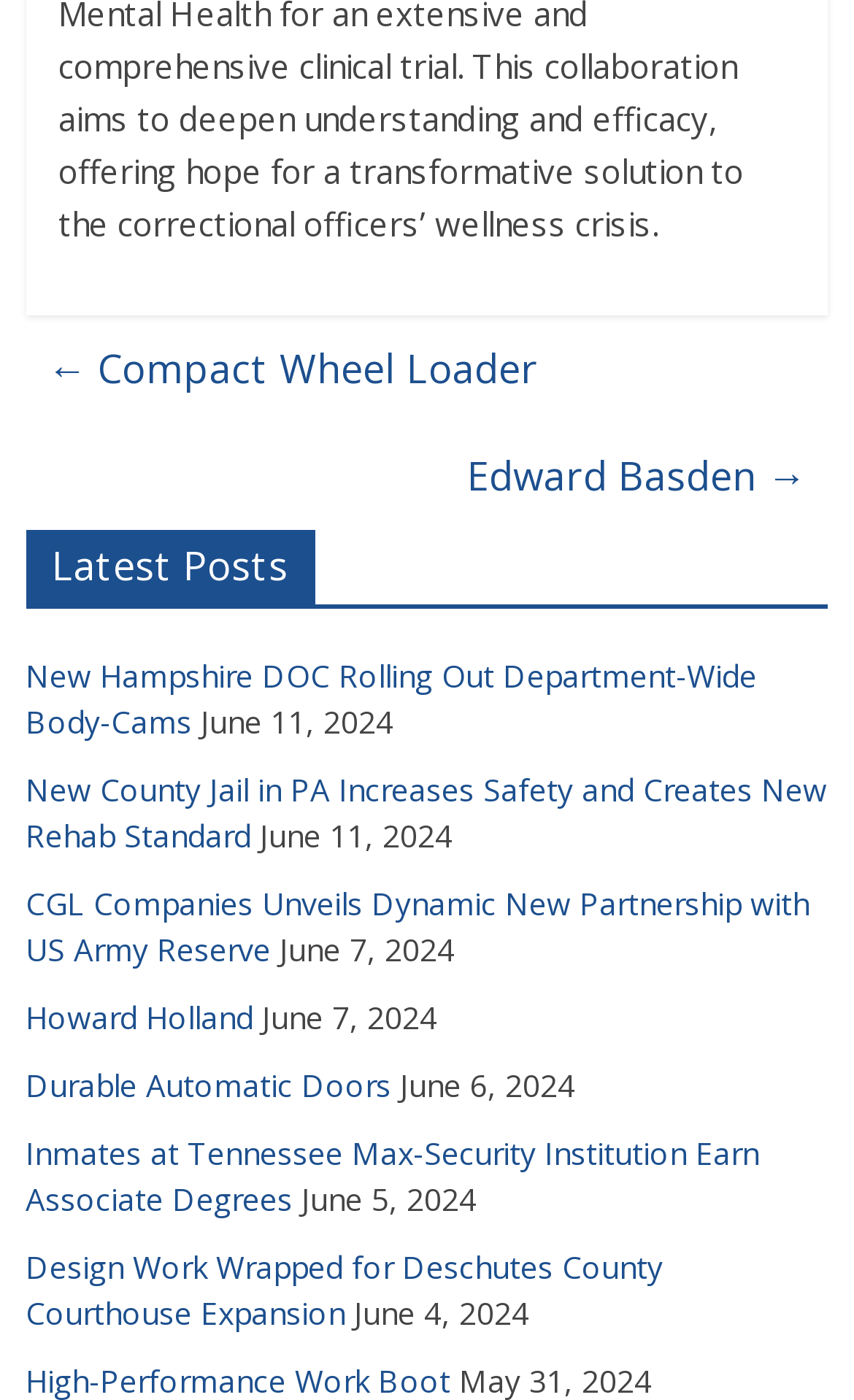Locate the bounding box coordinates of the clickable area to execute the instruction: "view latest posts". Provide the coordinates as four float numbers between 0 and 1, represented as [left, top, right, bottom].

[0.03, 0.379, 0.97, 0.434]